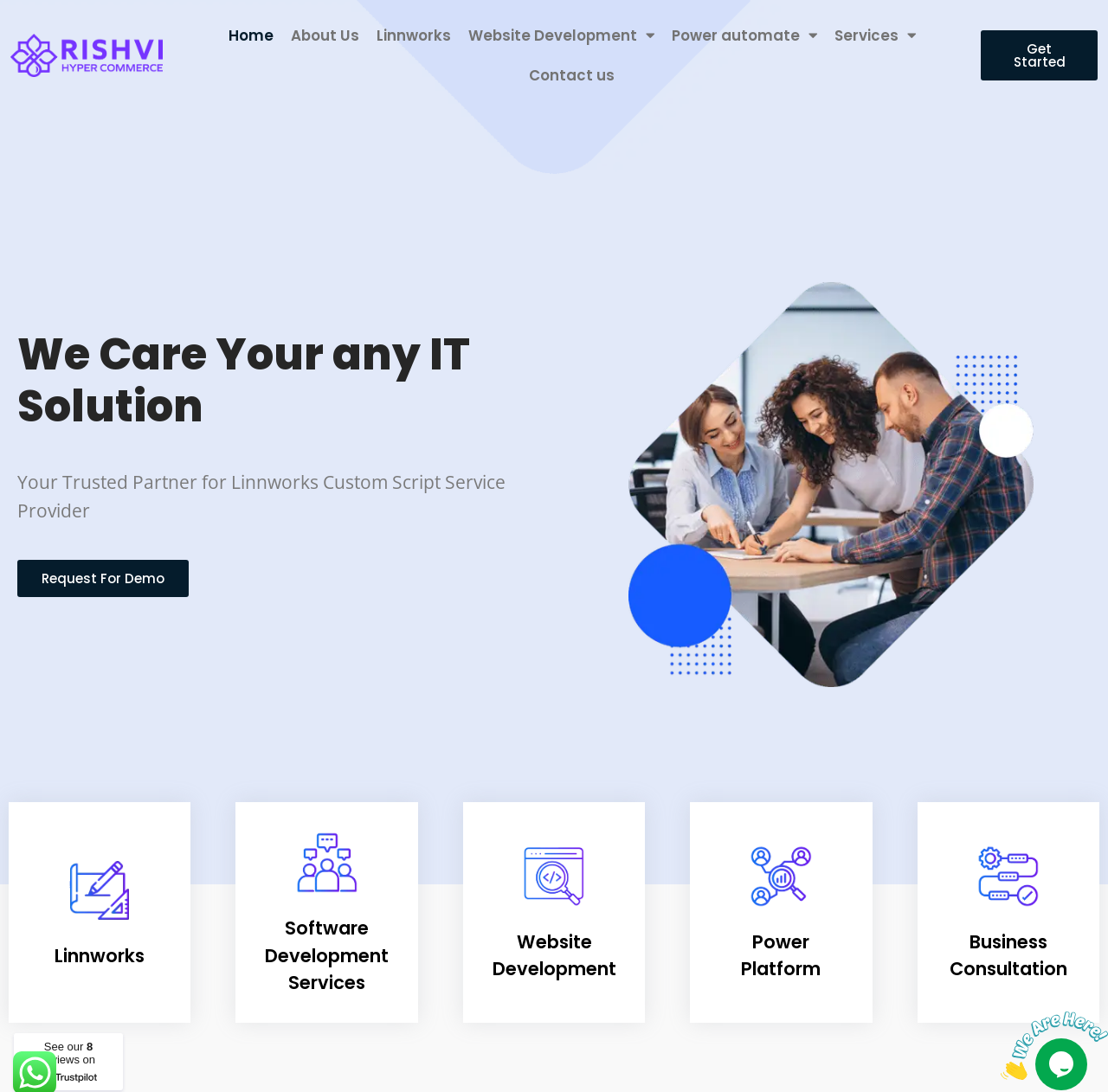Please provide a one-word or phrase answer to the question: 
What is the topic of the heading 'We Care Your any IT Solution'?

IT Solution